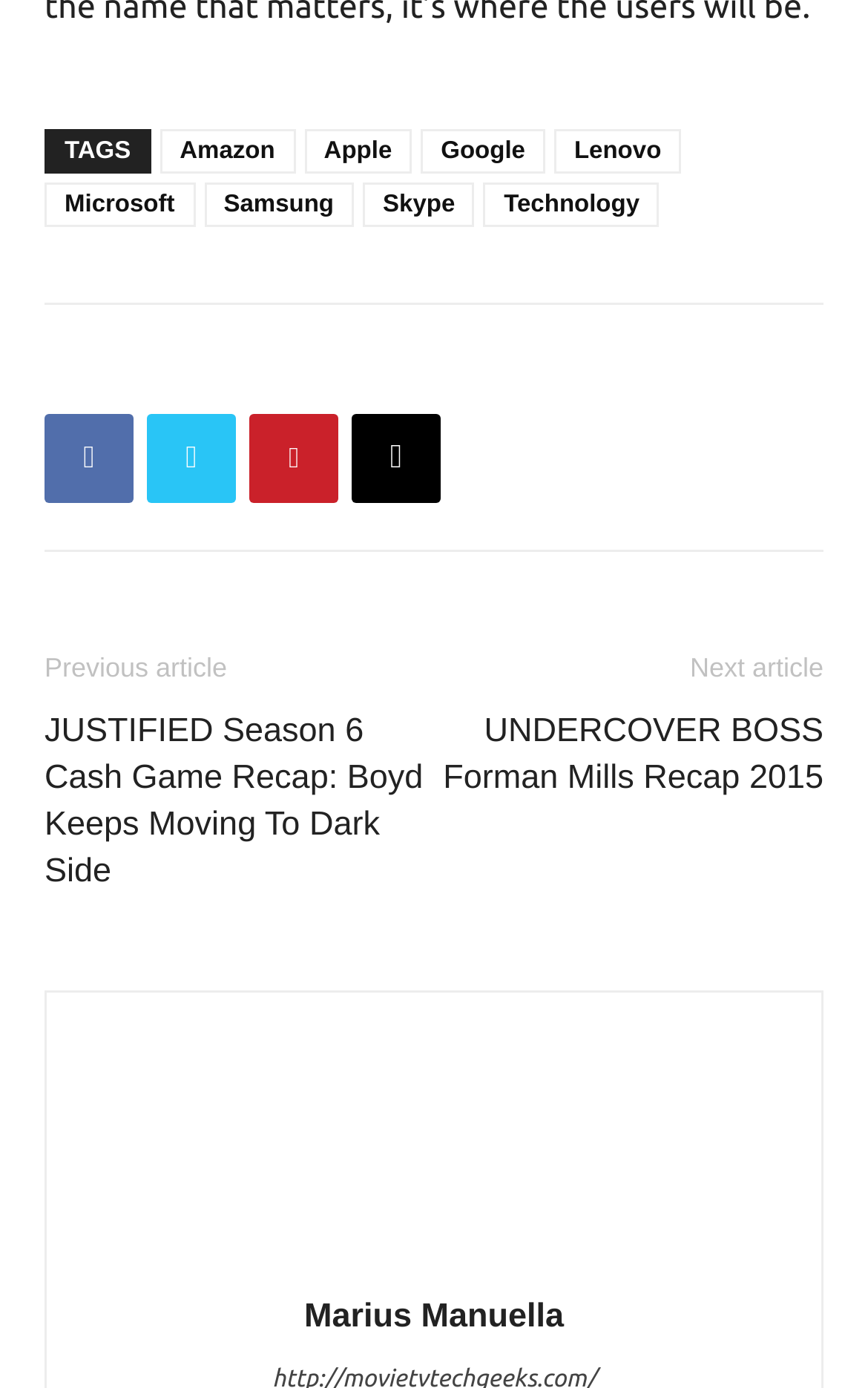Analyze the image and deliver a detailed answer to the question: What is the author's name?

The author's name is Marius Manuella, which is mentioned in the link at the bottom of the page with a bounding box coordinate of [0.35, 0.936, 0.65, 0.963], and also has an associated image with a bounding box coordinate of [0.377, 0.75, 0.623, 0.903].